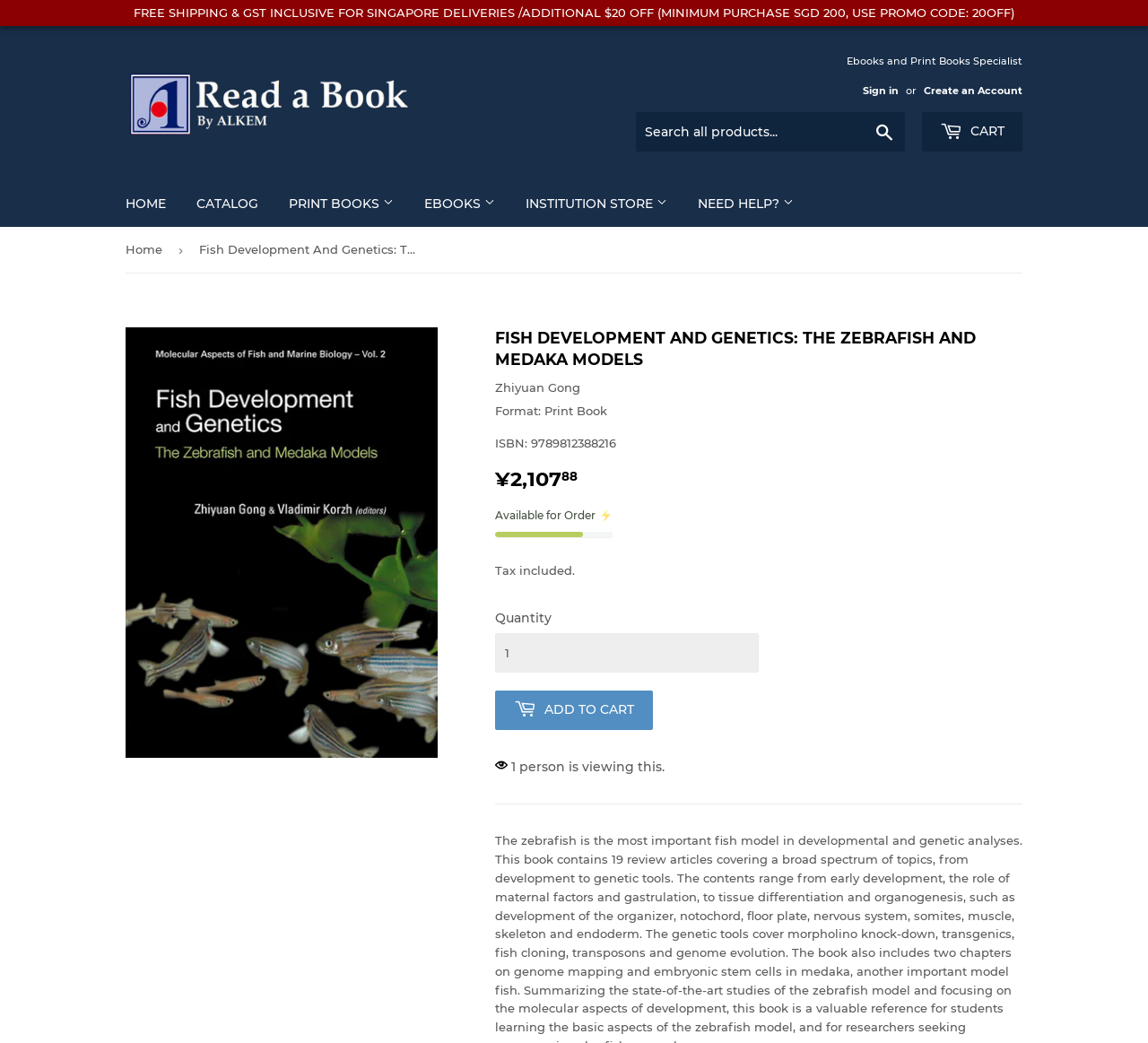Please indicate the bounding box coordinates for the clickable area to complete the following task: "Create an Account". The coordinates should be specified as four float numbers between 0 and 1, i.e., [left, top, right, bottom].

[0.805, 0.081, 0.891, 0.093]